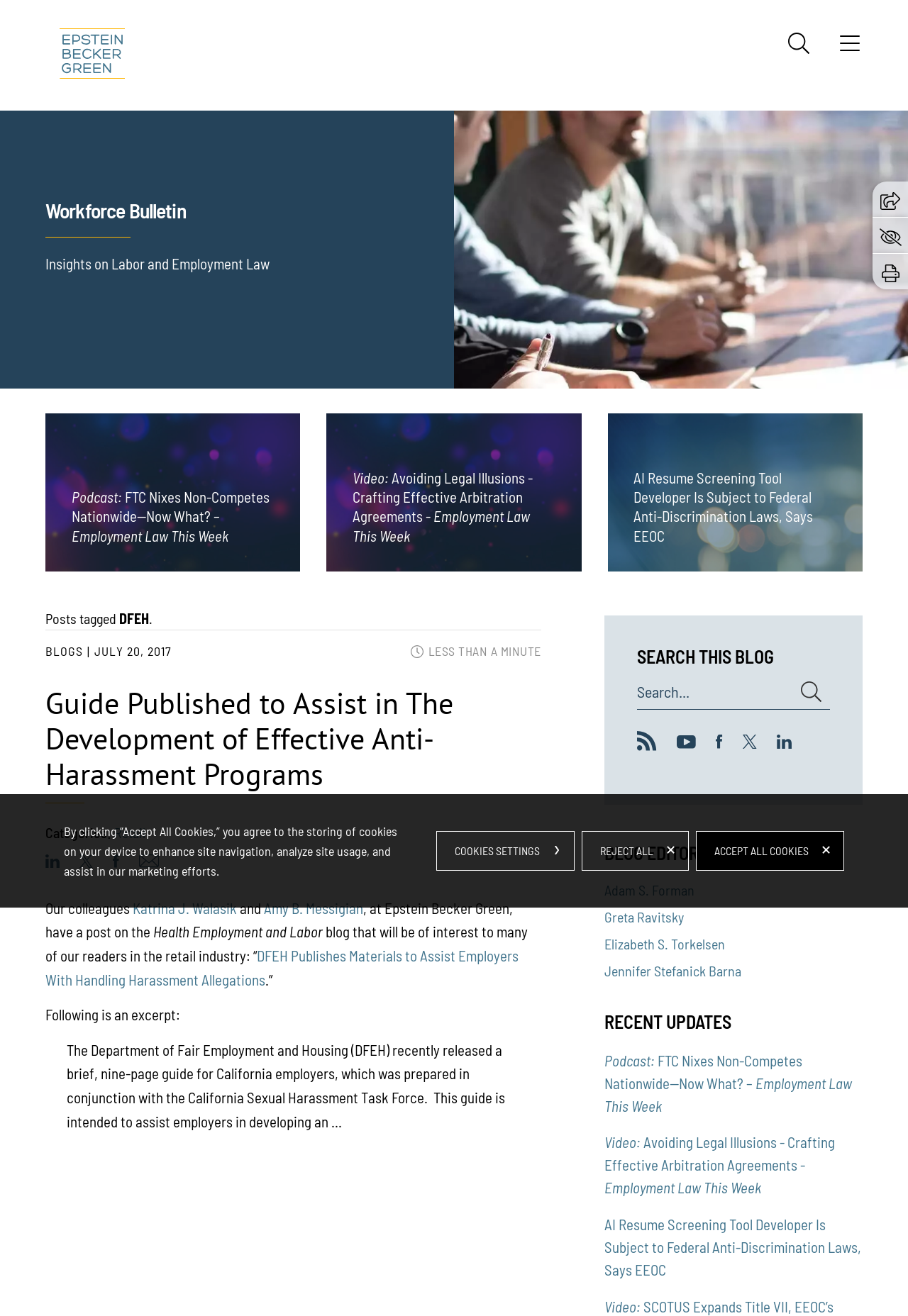Locate the bounding box coordinates of the segment that needs to be clicked to meet this instruction: "Share this page".

[0.97, 0.145, 0.991, 0.158]